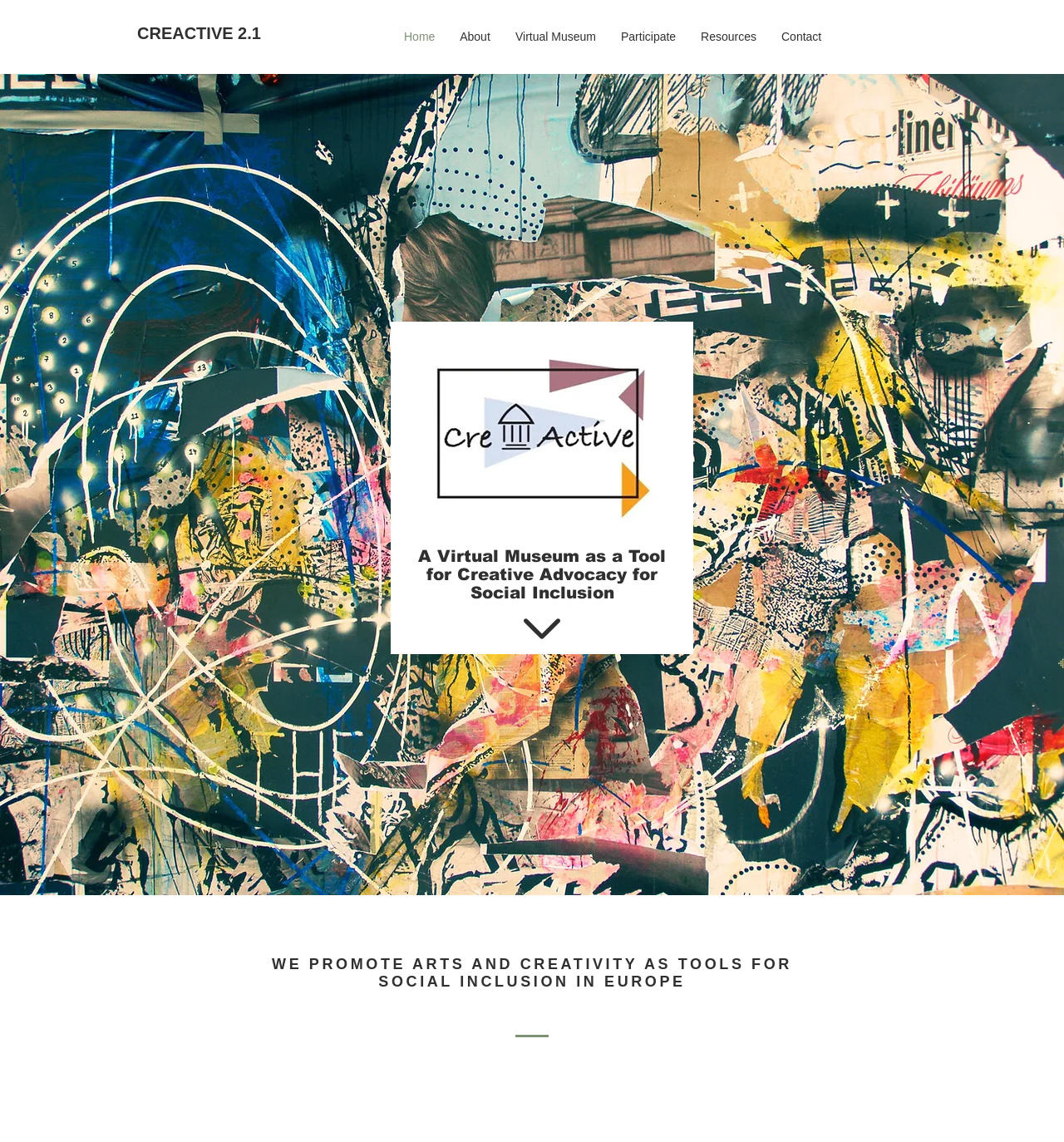For the following element description, predict the bounding box coordinates in the format (top-left x, top-left y, bottom-right x, bottom-right y). All values should be floating point numbers between 0 and 1. Description: Virtual Museum

[0.473, 0.022, 0.572, 0.042]